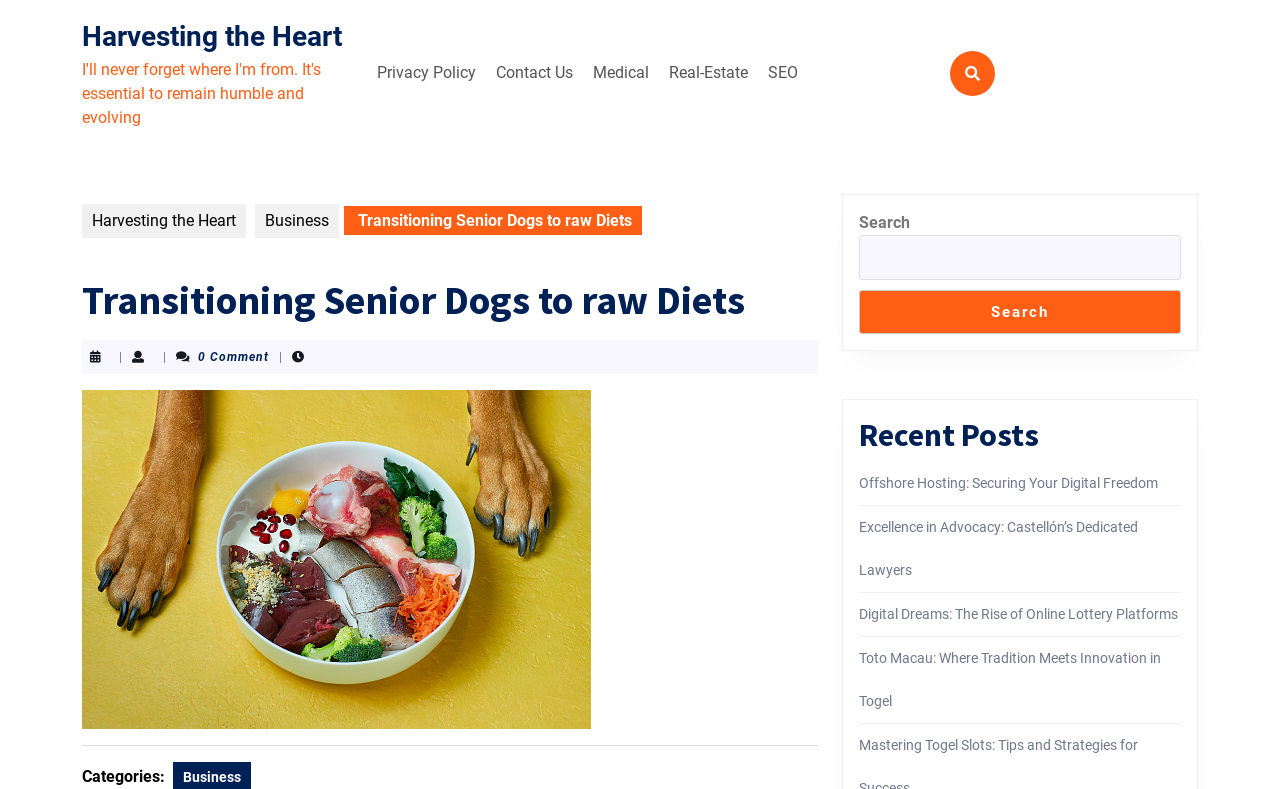Give a short answer to this question using one word or a phrase:
What is the orientation of the separator?

Horizontal